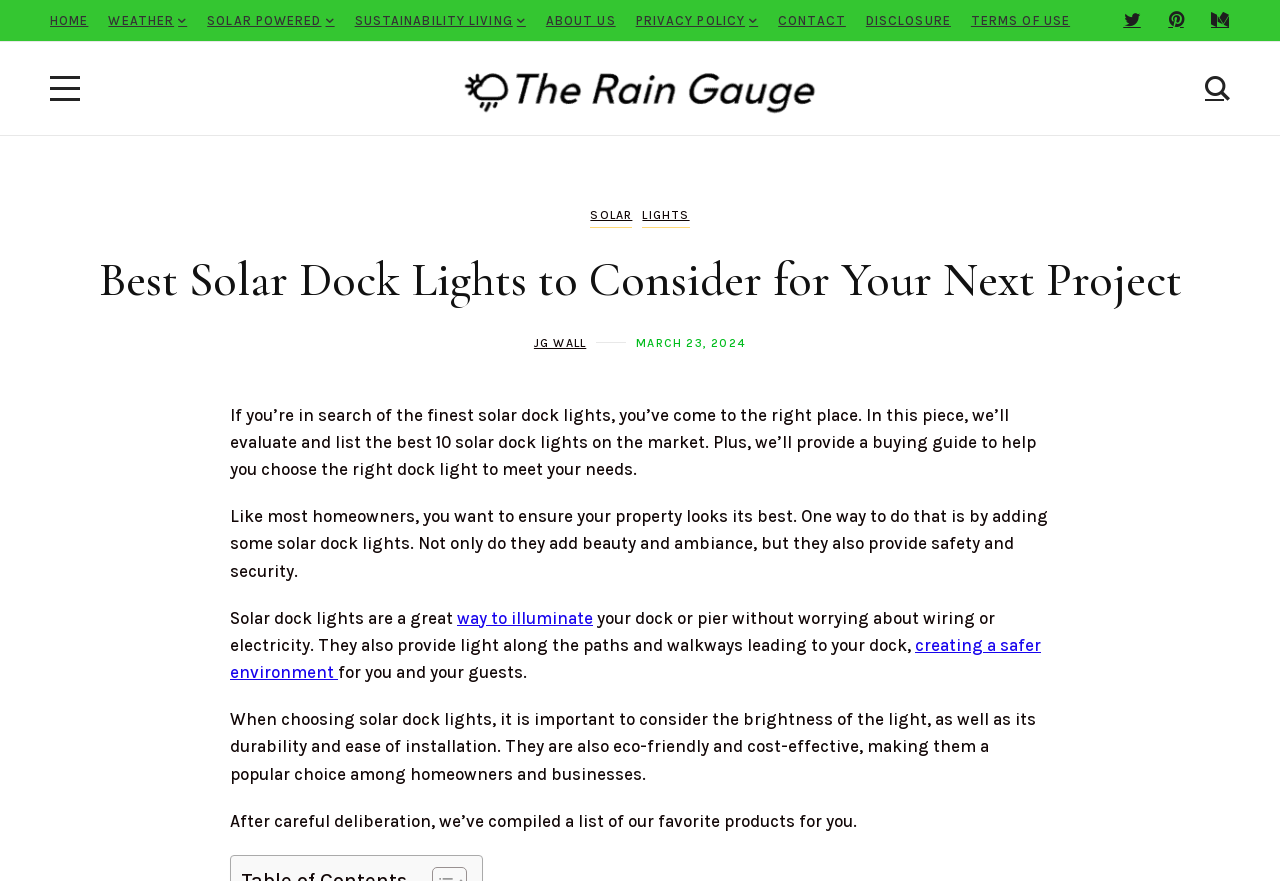Find the bounding box coordinates for the element described here: "Sustainability Living".

[0.269, 0.0, 0.419, 0.047]